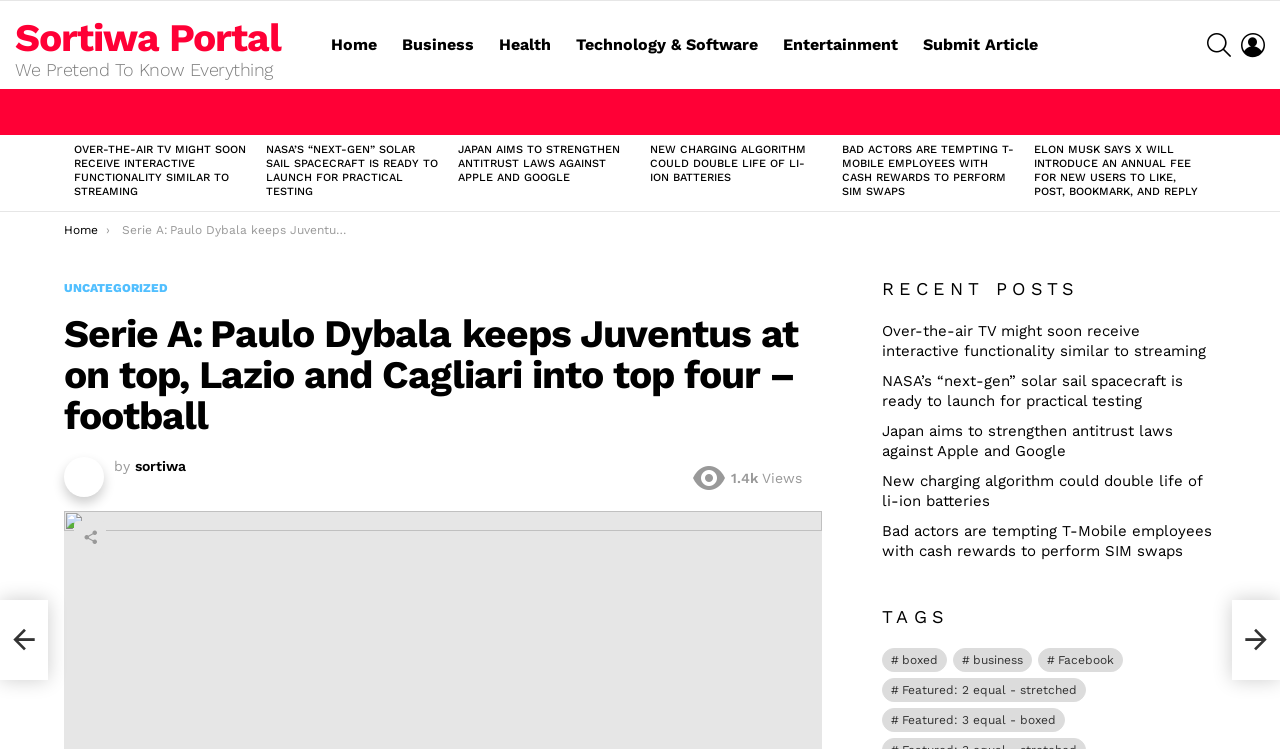Locate the bounding box coordinates of the area that needs to be clicked to fulfill the following instruction: "Read the article 'Serie A: Paulo Dybala keeps Juventus at on top, Lazio and Cagliari into top four – football'". The coordinates should be in the format of four float numbers between 0 and 1, namely [left, top, right, bottom].

[0.095, 0.298, 0.509, 0.317]